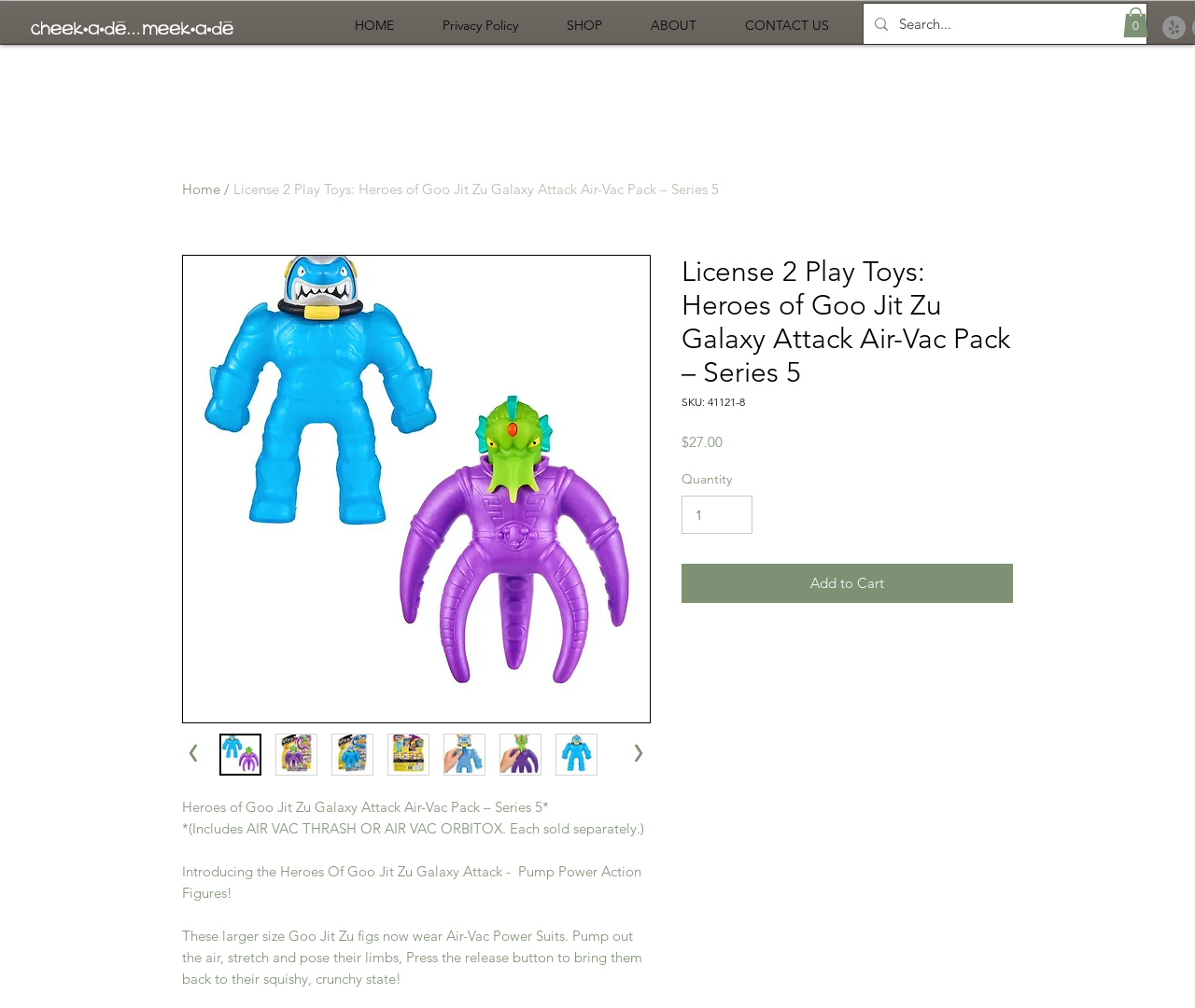Given the description "Privacy Policy", provide the bounding box coordinates of the corresponding UI element.

[0.359, 0.014, 0.462, 0.037]